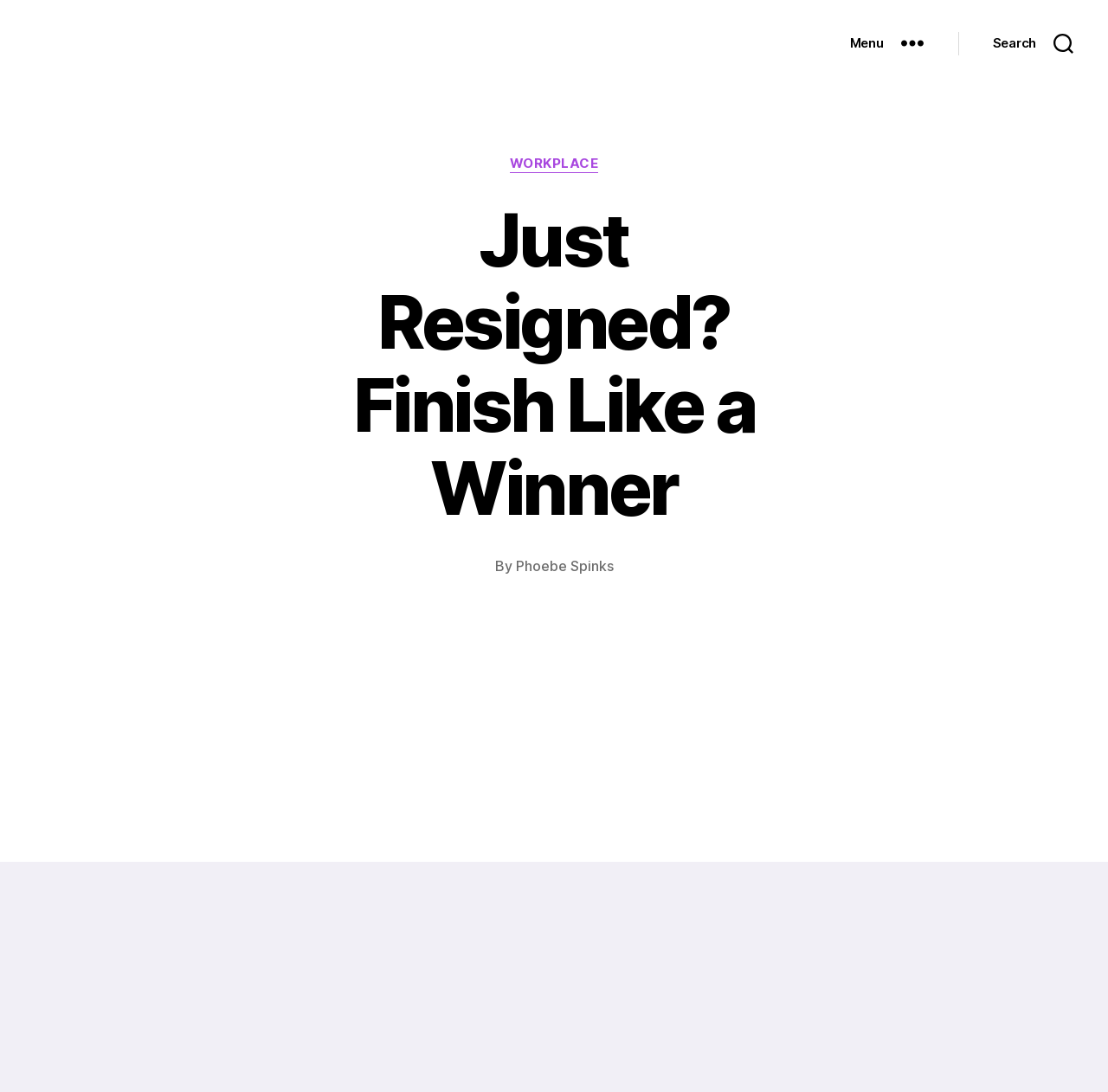Based on the element description: "Search", identify the UI element and provide its bounding box coordinates. Use four float numbers between 0 and 1, [left, top, right, bottom].

[0.865, 0.022, 1.0, 0.057]